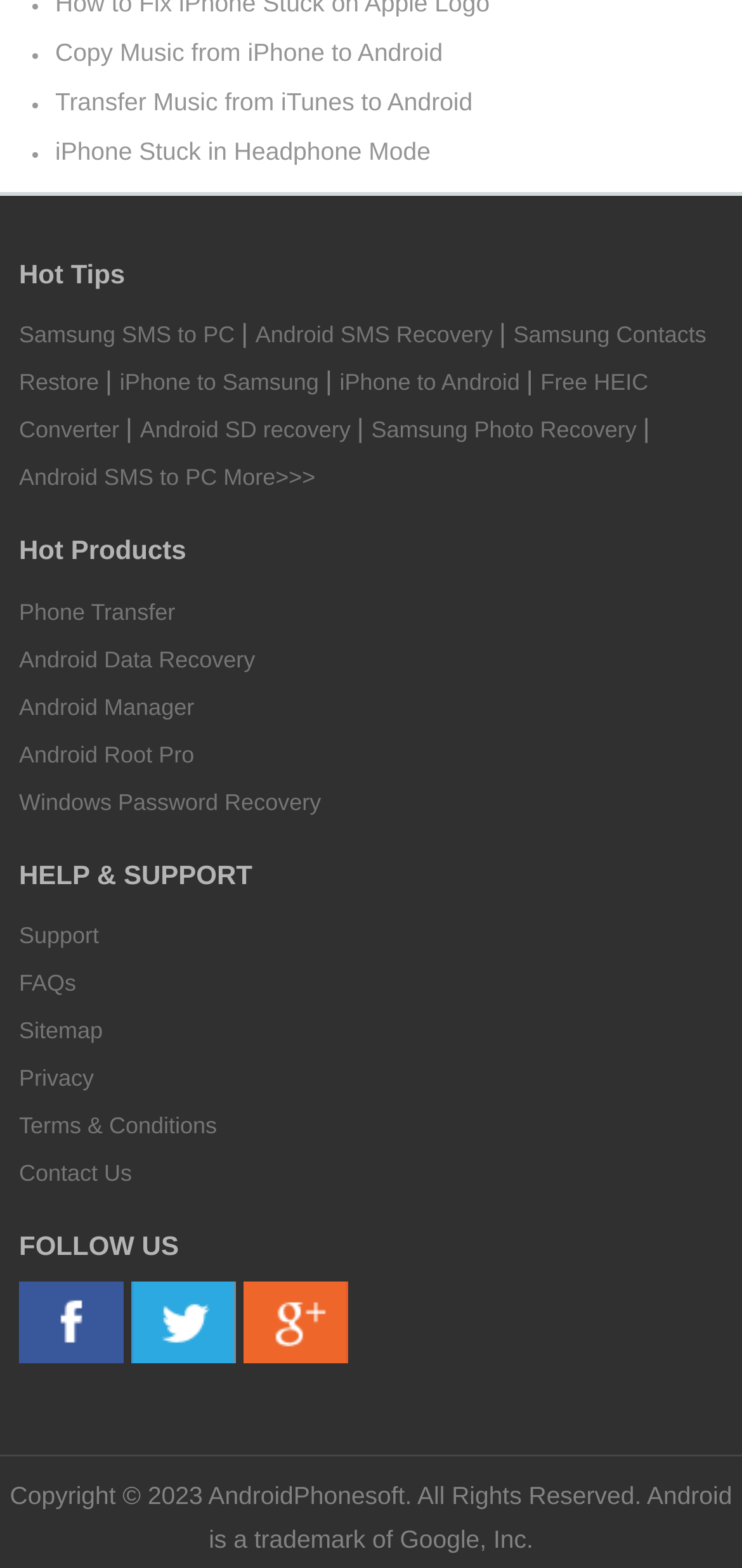Based on the element description, predict the bounding box coordinates (top-left x, top-left y, bottom-right x, bottom-right y) for the UI element in the screenshot: Android SD recovery

[0.189, 0.266, 0.481, 0.283]